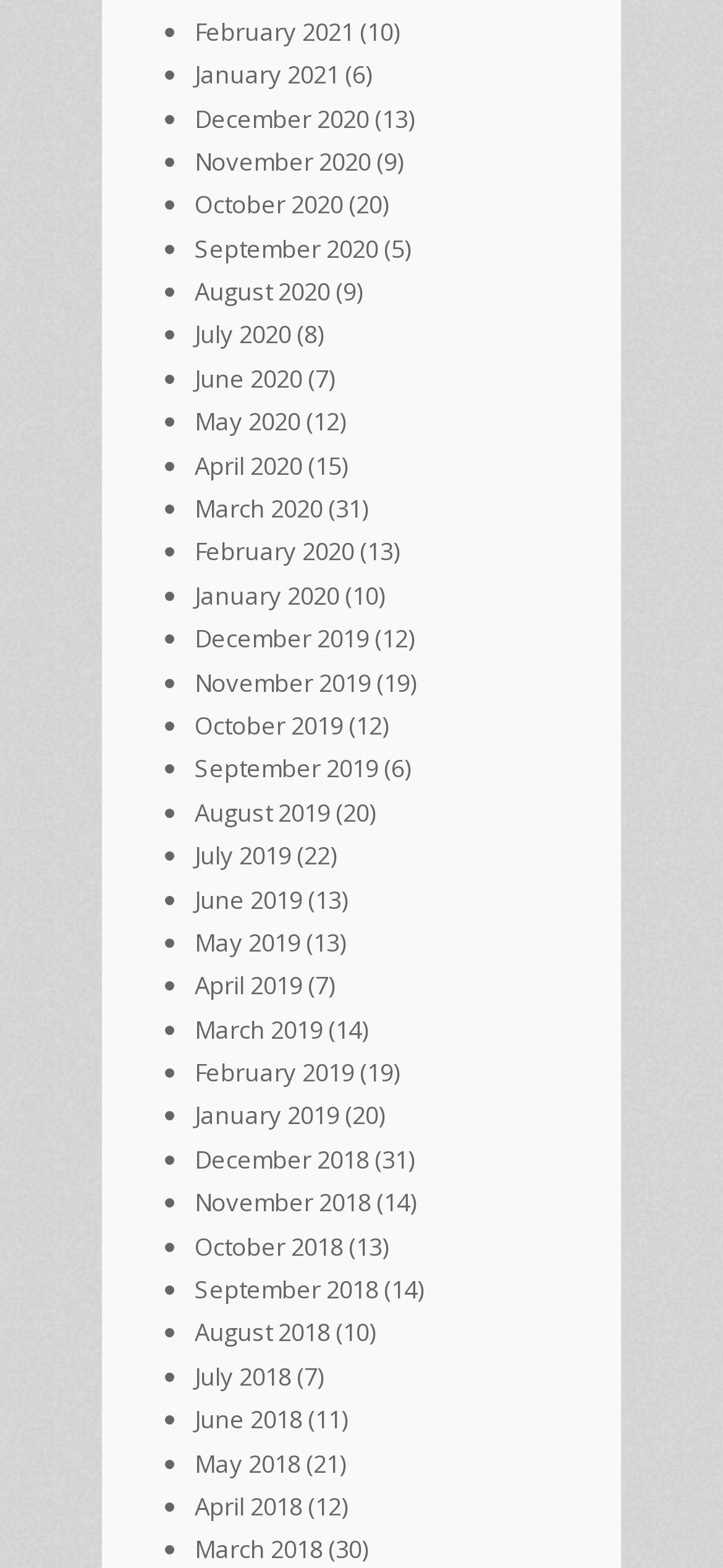Locate the coordinates of the bounding box for the clickable region that fulfills this instruction: "View January 2020".

[0.269, 0.369, 0.469, 0.39]